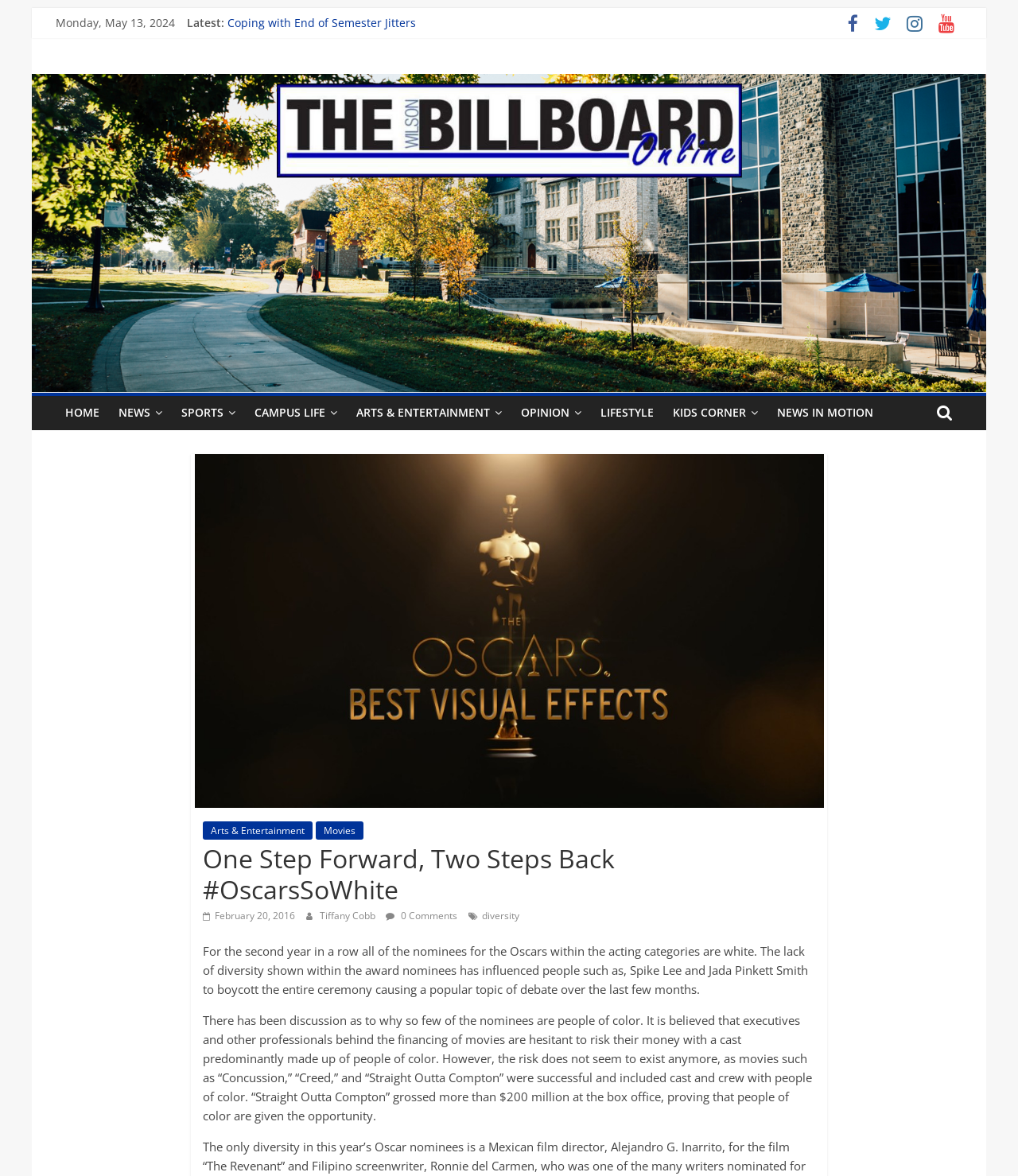Determine the bounding box coordinates of the clickable region to execute the instruction: "Check the date of the article". The coordinates should be four float numbers between 0 and 1, denoted as [left, top, right, bottom].

[0.199, 0.773, 0.29, 0.784]